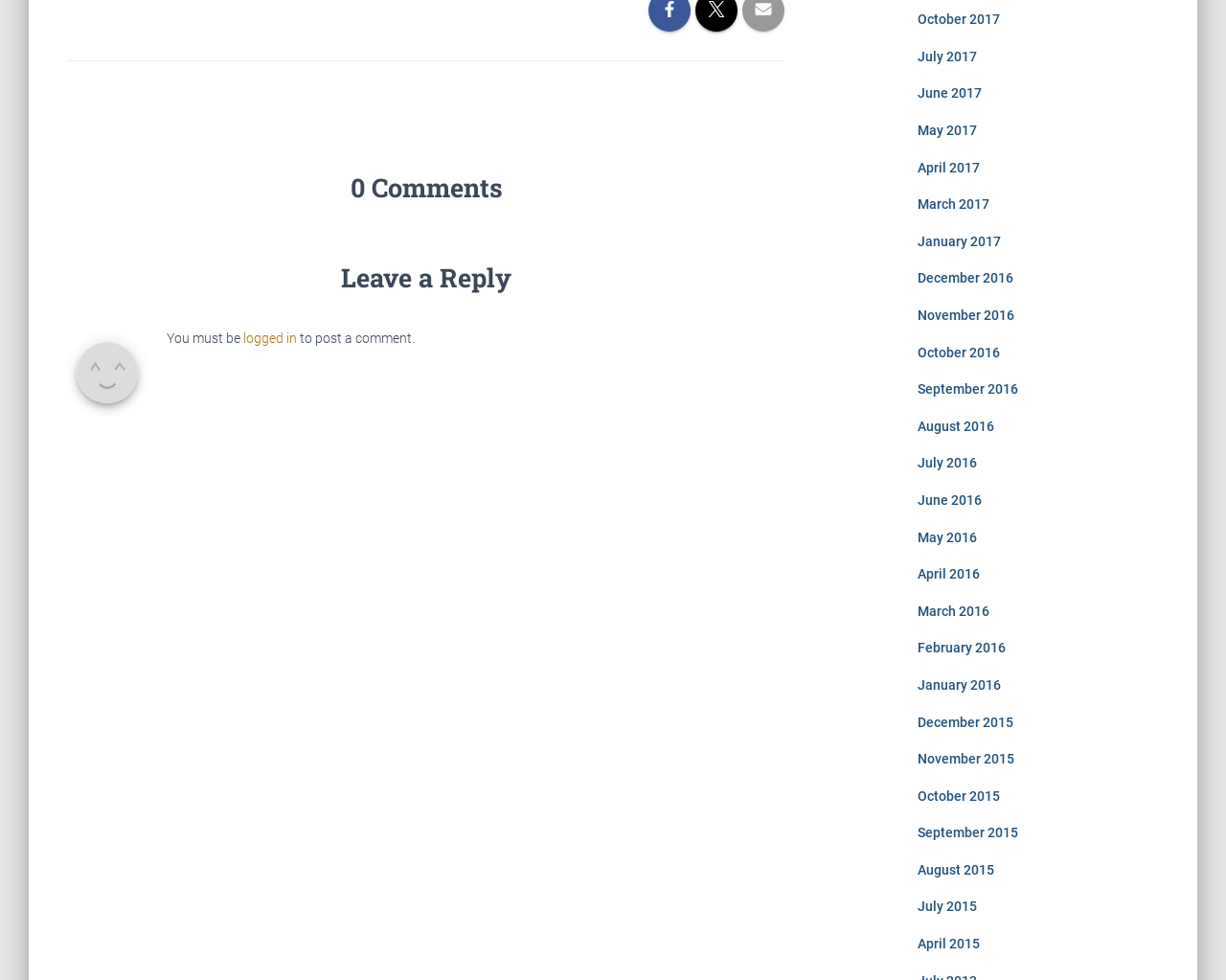Locate the bounding box coordinates of the element to click to perform the following action: 'Click on the 'Avatar placeholder' image'. The coordinates should be given as four float values between 0 and 1, in the form of [left, top, right, bottom].

[0.062, 0.349, 0.112, 0.411]